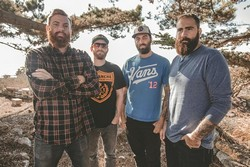What is the title of the band's new album?
Provide a one-word or short-phrase answer based on the image.

Brain Pain